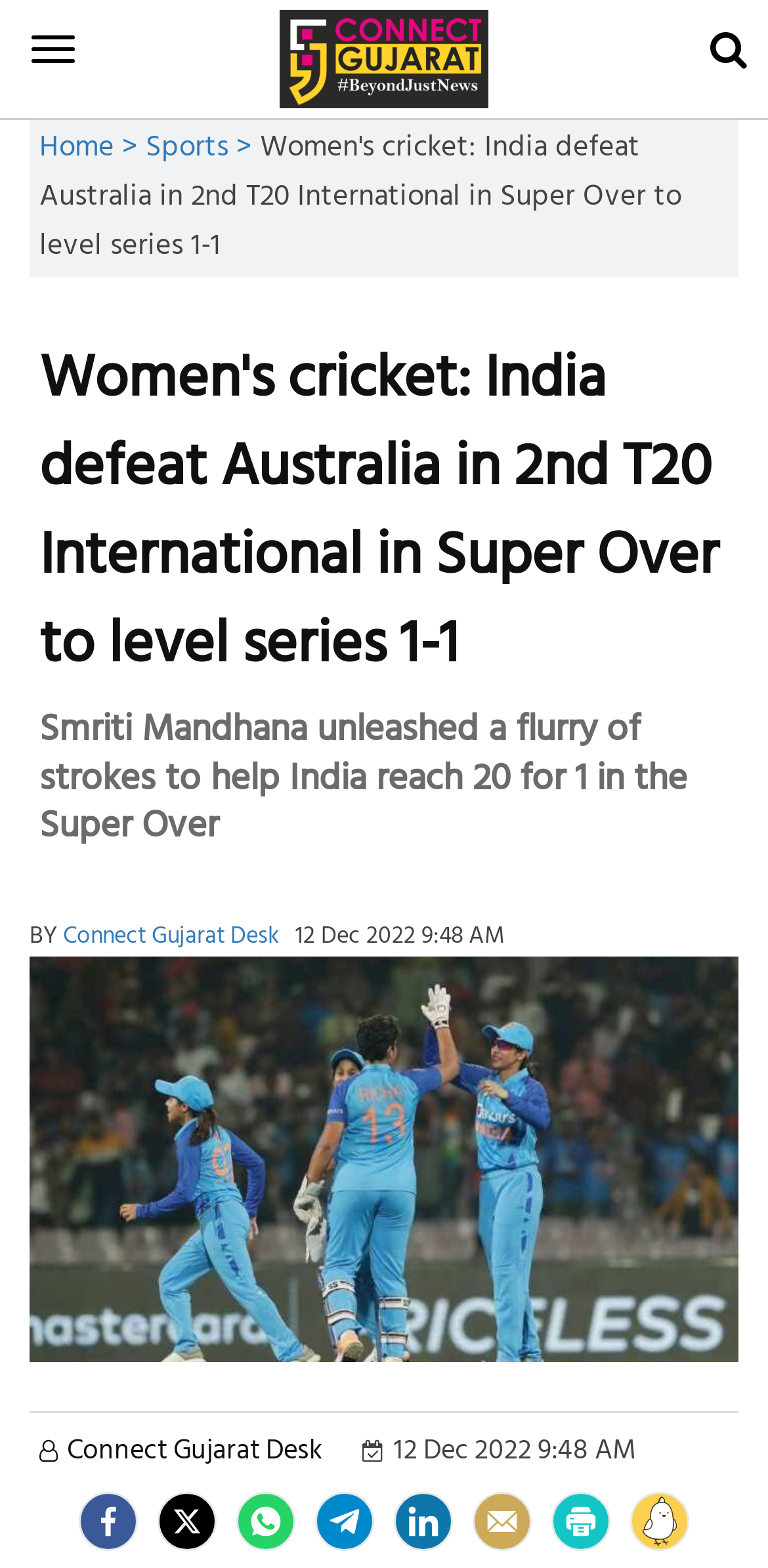Find the main header of the webpage and produce its text content.

Women's cricket: India defeat Australia in 2nd T20 International in Super Over to level series 1-1